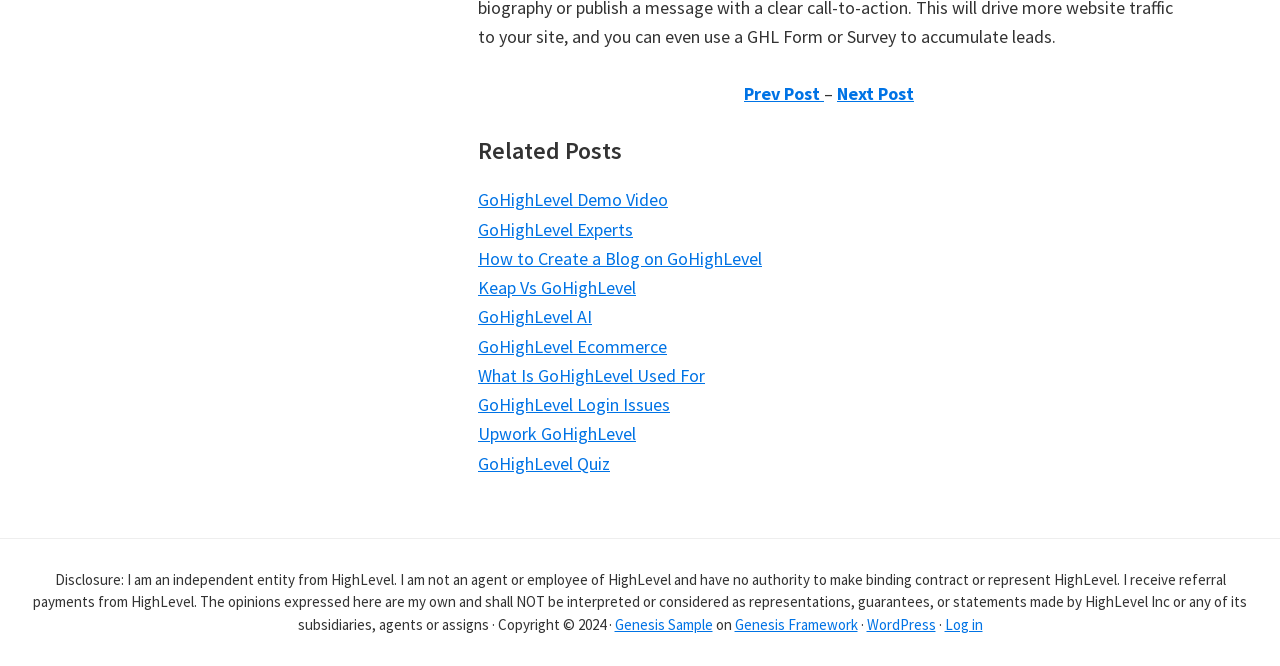Examine the image and give a thorough answer to the following question:
What is the disclosure statement about?

I read the disclosure statement, which is a static text element, and found that it mentions the author receiving referral payments from HighLevel.